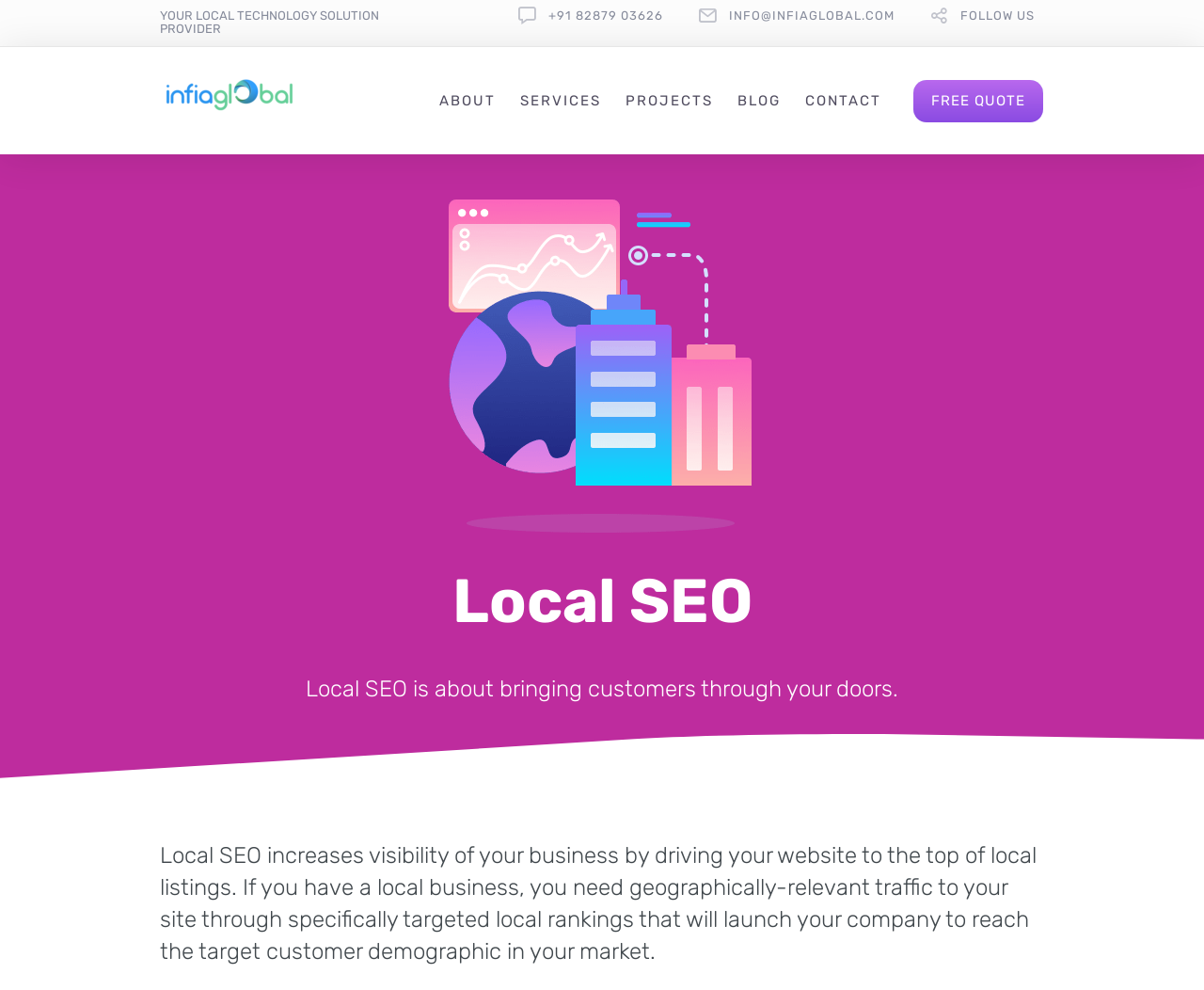Determine the coordinates of the bounding box for the clickable area needed to execute this instruction: "Send an email".

[0.605, 0.008, 0.743, 0.024]